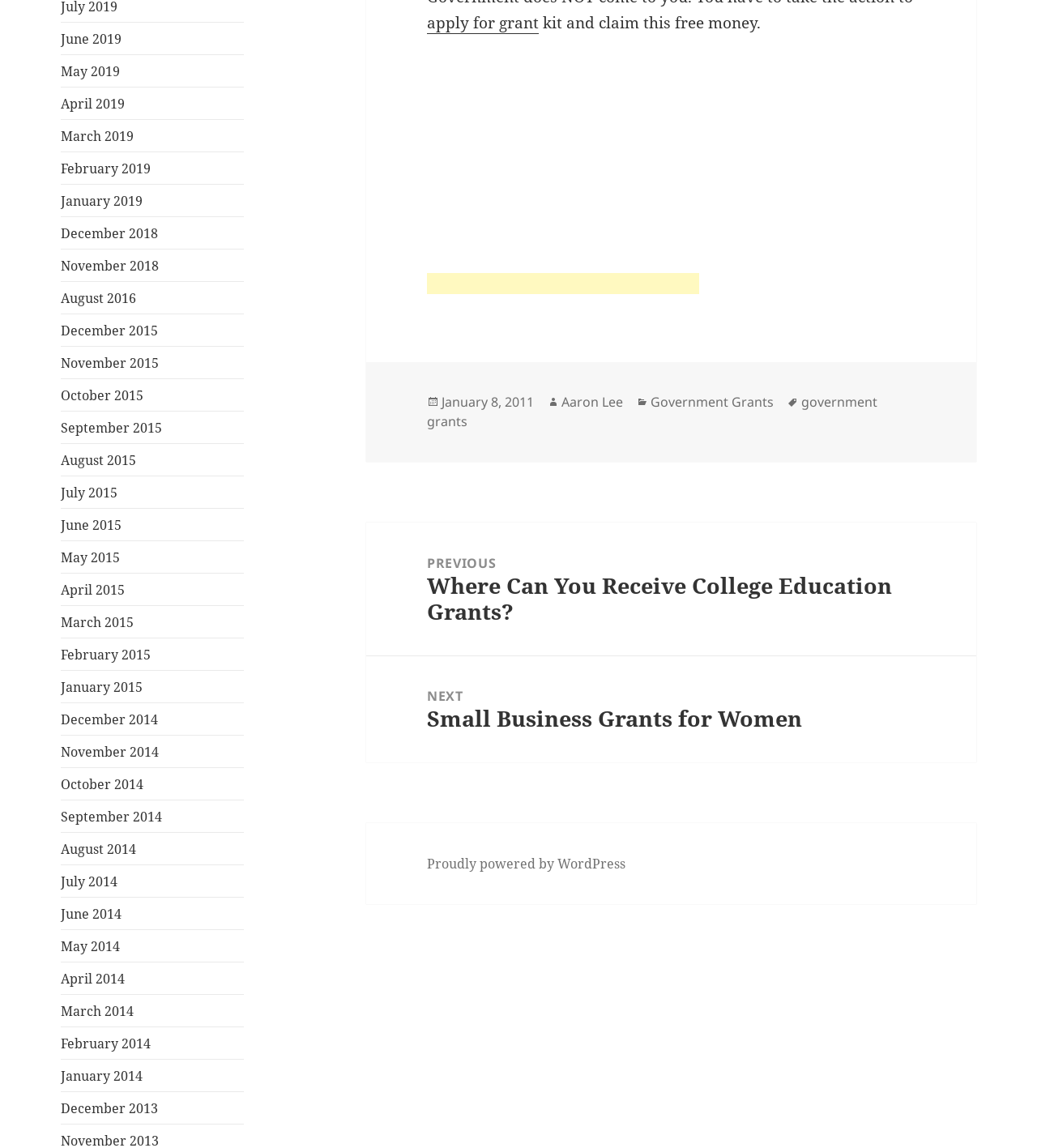Determine the bounding box coordinates for the element that should be clicked to follow this instruction: "Check the 'FAQ' section". The coordinates should be given as four float numbers between 0 and 1, in the format [left, top, right, bottom].

None